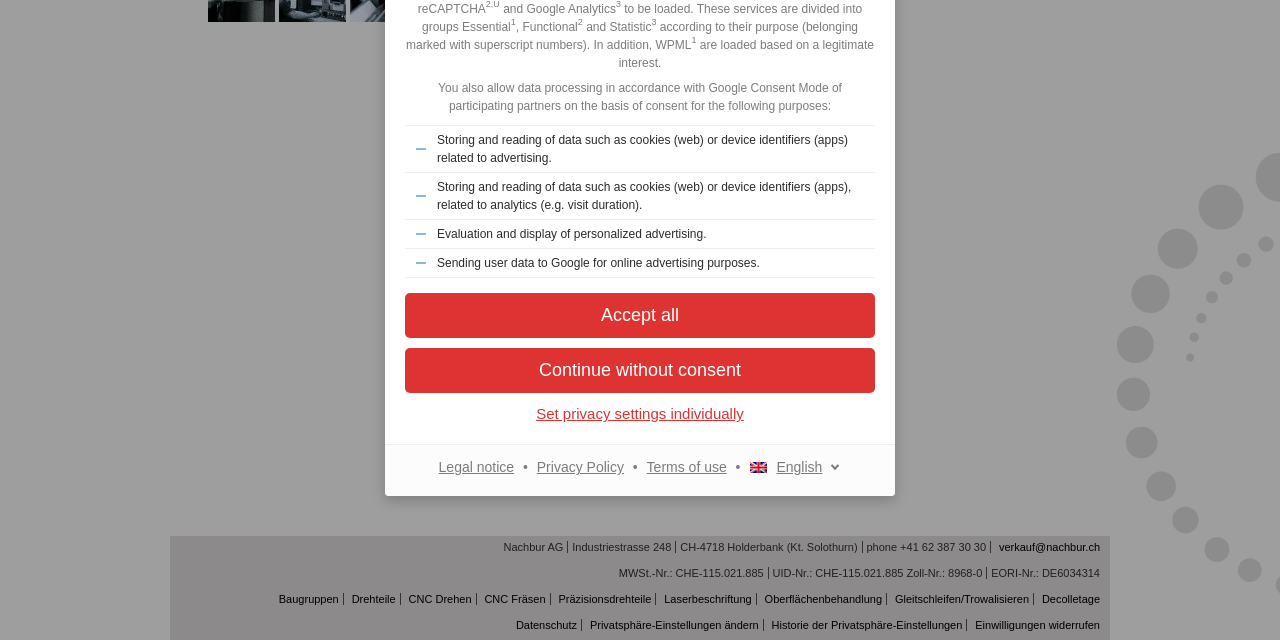Provide the bounding box coordinates of the HTML element described by the text: "CNC Drehen".

[0.316, 0.927, 0.372, 0.945]